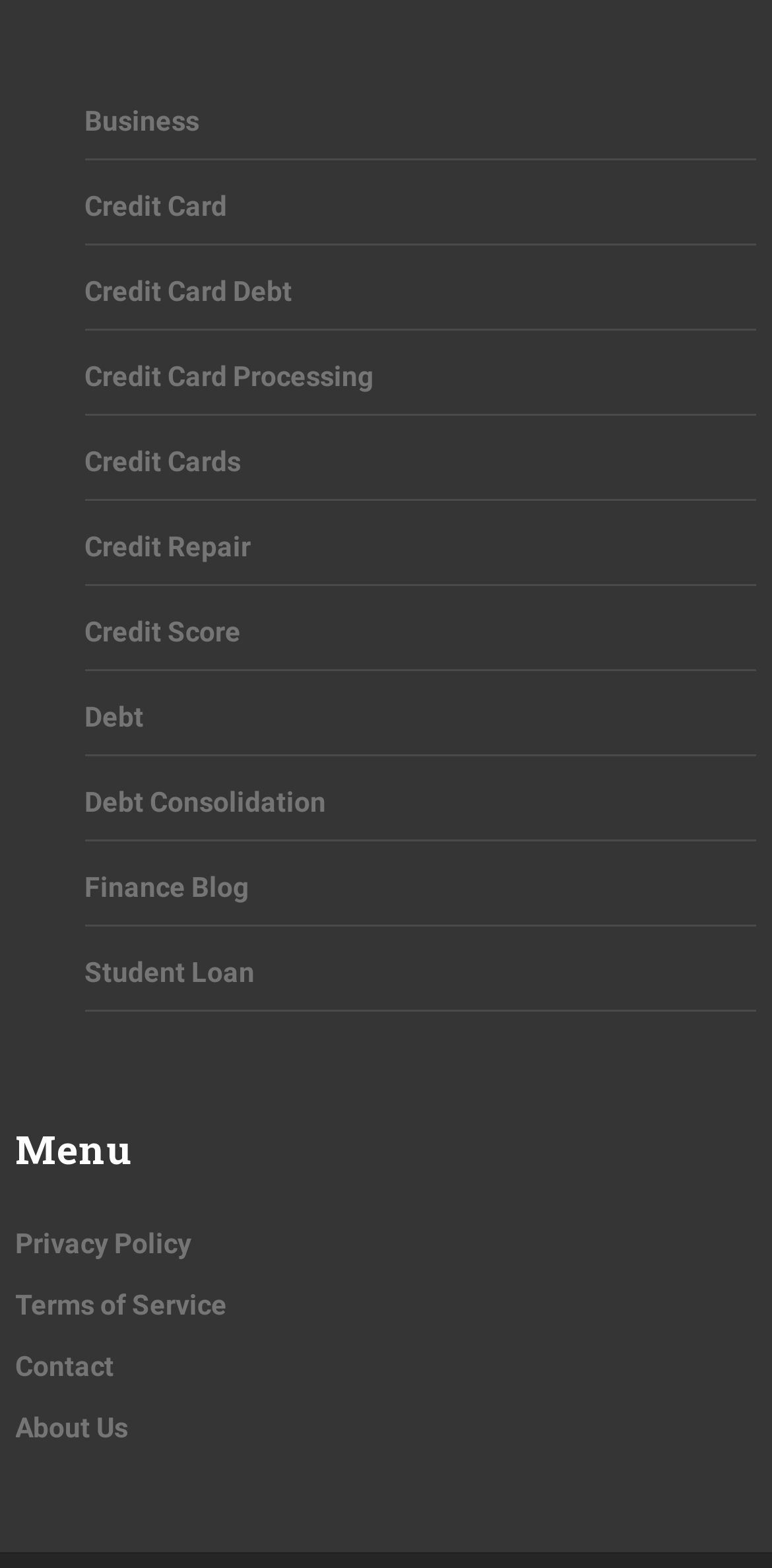Determine the bounding box for the HTML element described here: "Business". The coordinates should be given as [left, top, right, bottom] with each number being a float between 0 and 1.

[0.11, 0.067, 0.258, 0.087]